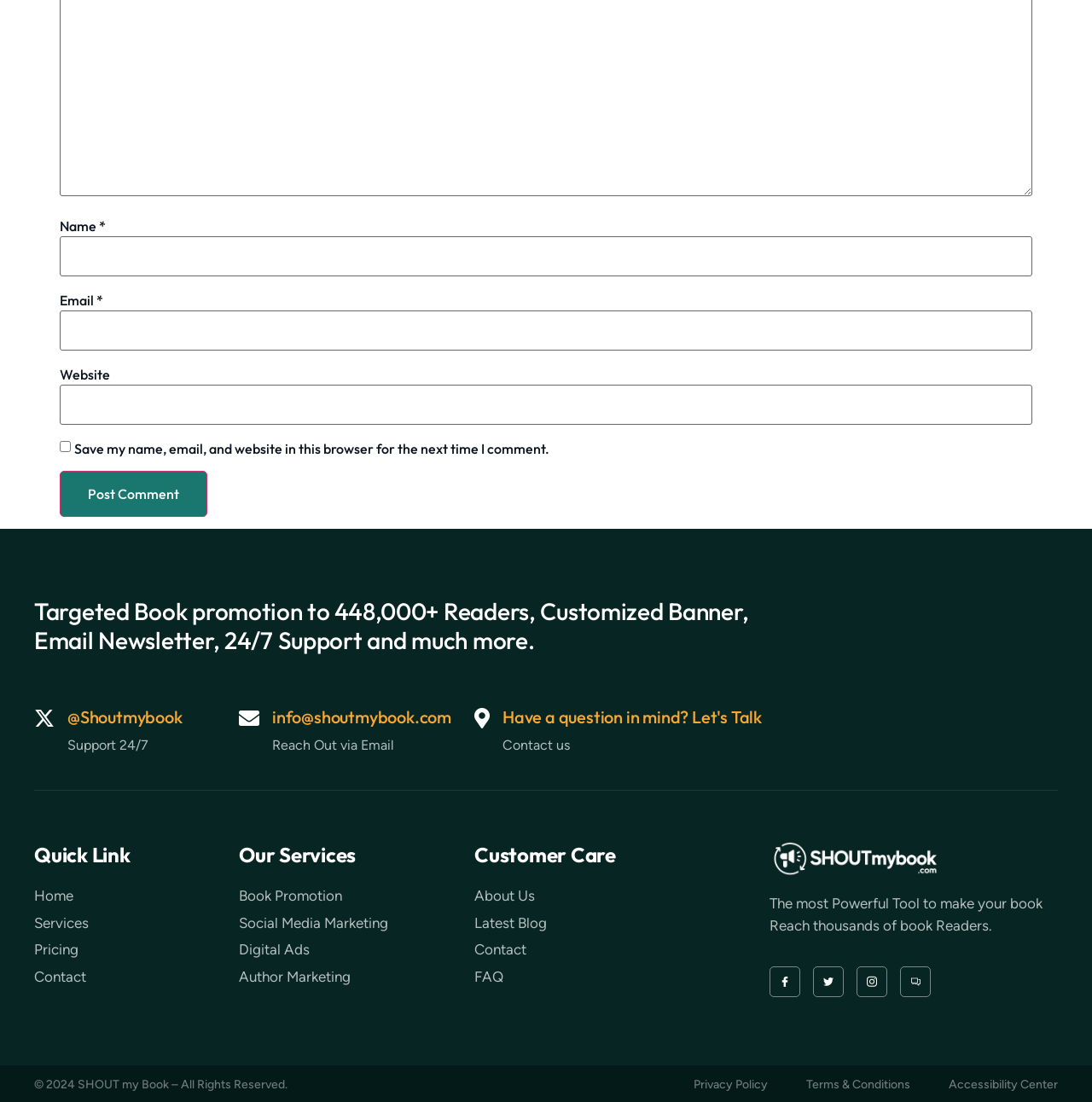Answer this question using a single word or a brief phrase:
What is the contact email address provided on the webpage?

info@shoutmybook.com